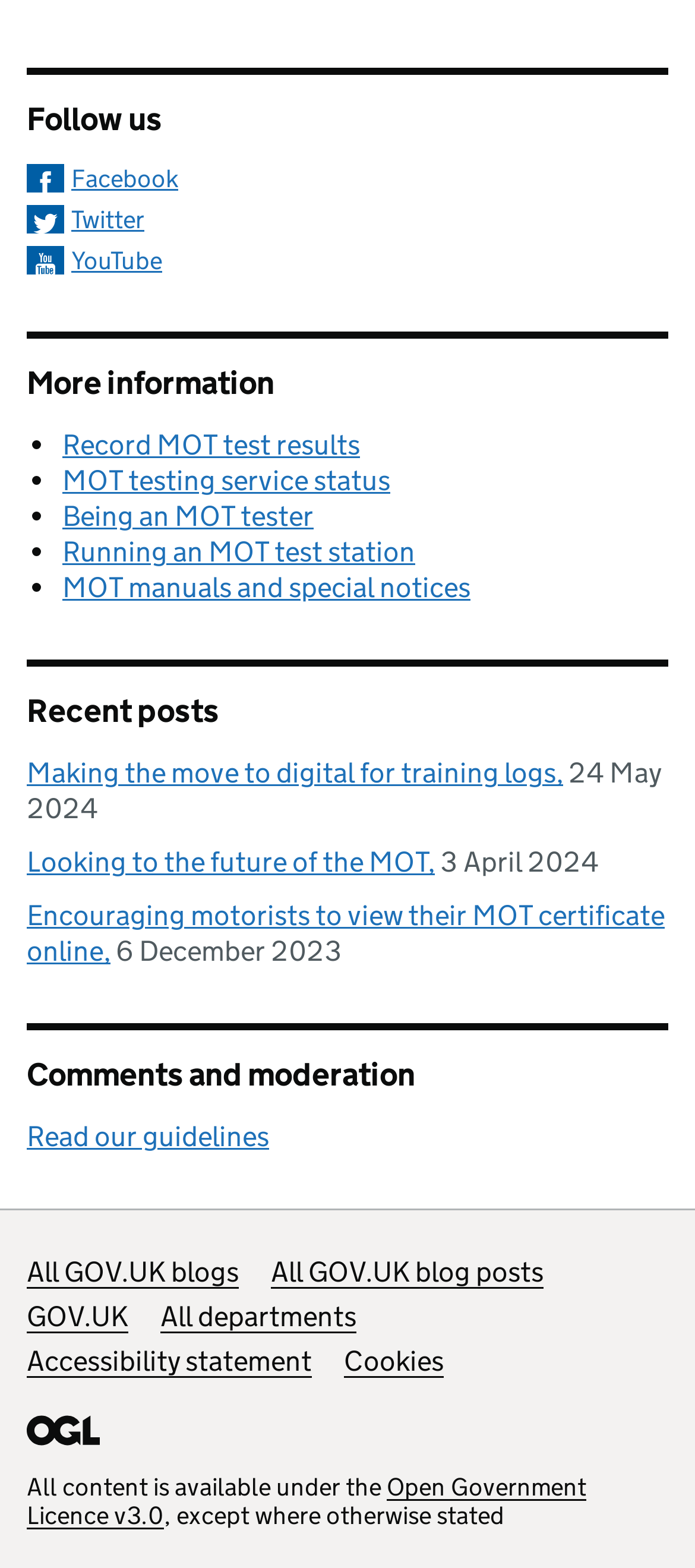What is the purpose of the MOT testing service?
Refer to the image and provide a one-word or short phrase answer.

Record MOT test results